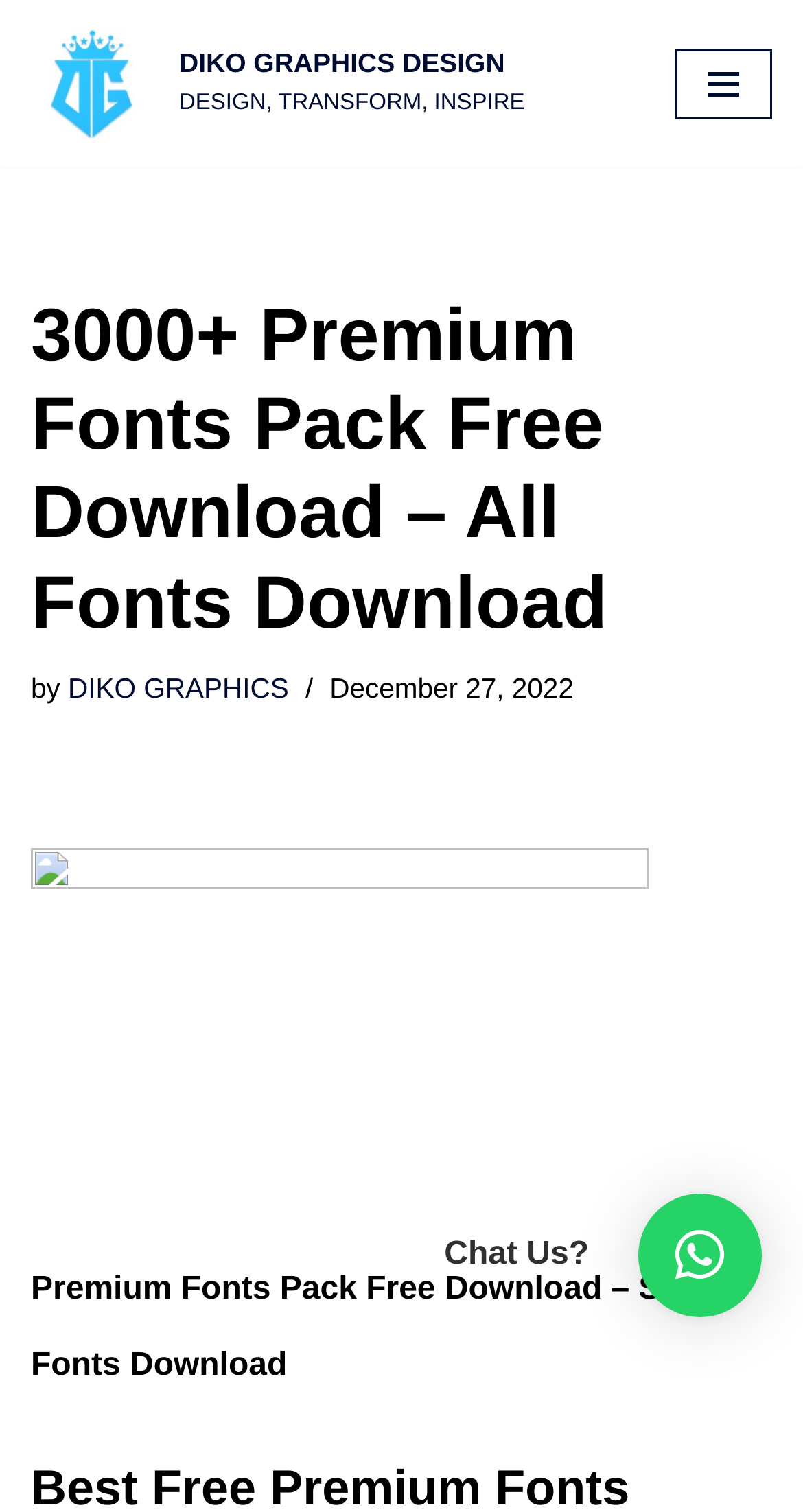What is the name of the website?
Give a detailed explanation using the information visible in the image.

I found the website name by looking at the top-left corner of the webpage, where the logo and the text 'DIKO GRAPHICS DESIGN' are located.